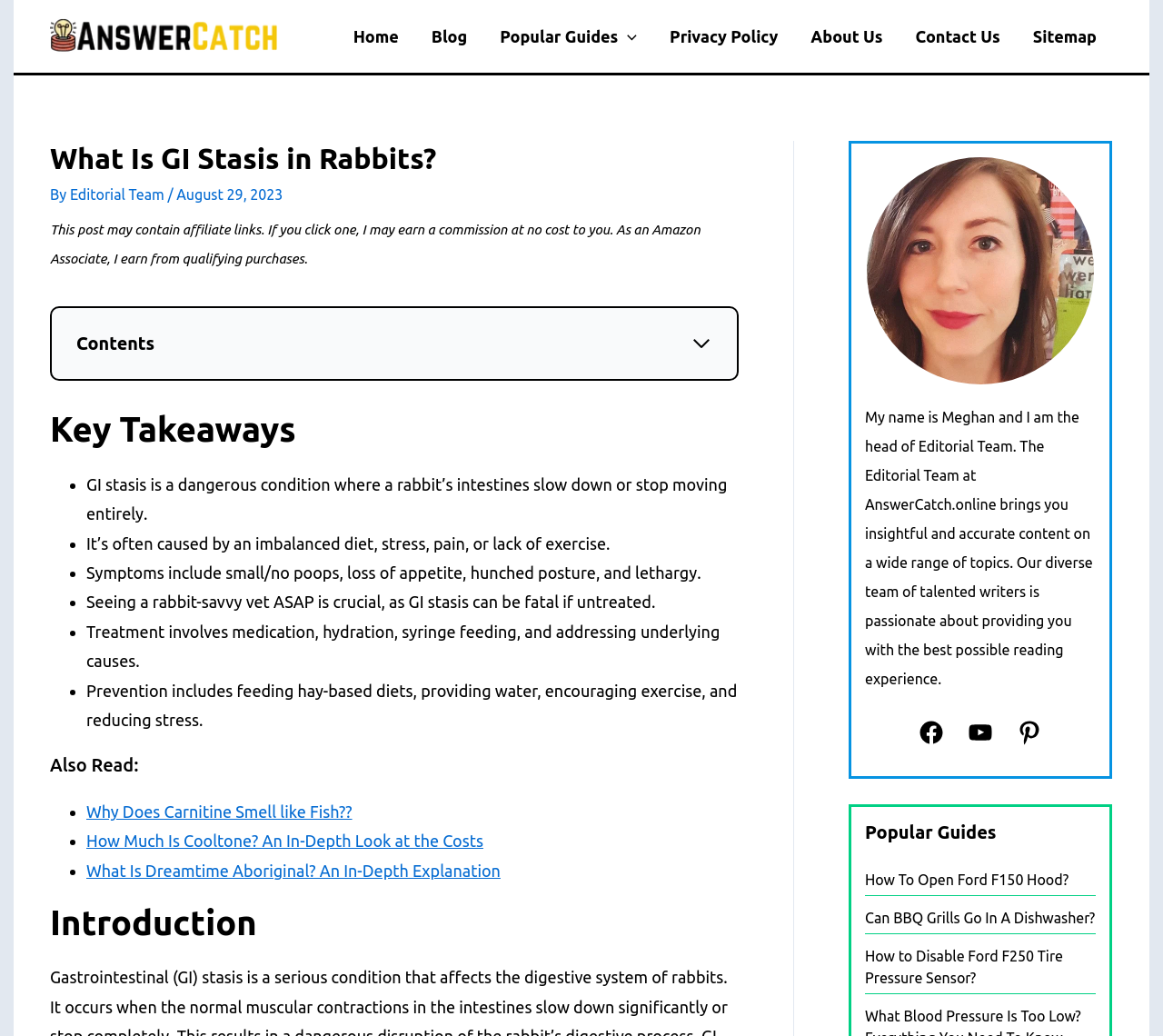What is the name of the head of the Editorial Team?
Using the image as a reference, give an elaborate response to the question.

I found the information about the Editorial Team at the bottom of the webpage, where it says 'My name is Meghan and I am the head of Editorial Team.' This indicates that Meghan is the head of the Editorial Team.